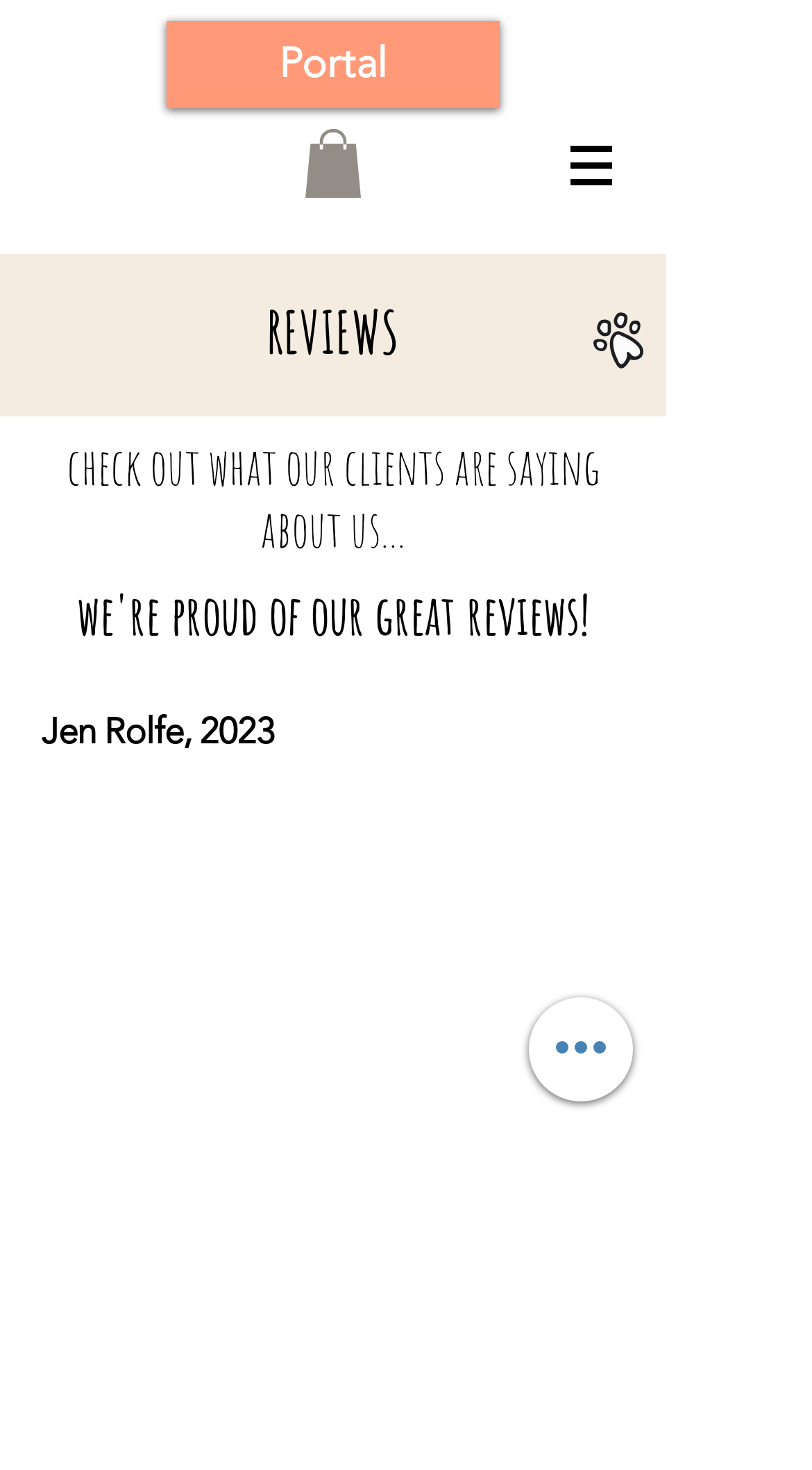Using the details from the image, please elaborate on the following question: What is the purpose of the 'Quick actions' button?

The 'Quick actions' button is located at the bottom of the webpage, but its purpose is not explicitly stated. It may be used to perform some quick actions related to the daycare service, but without more context, it's difficult to determine its exact function.